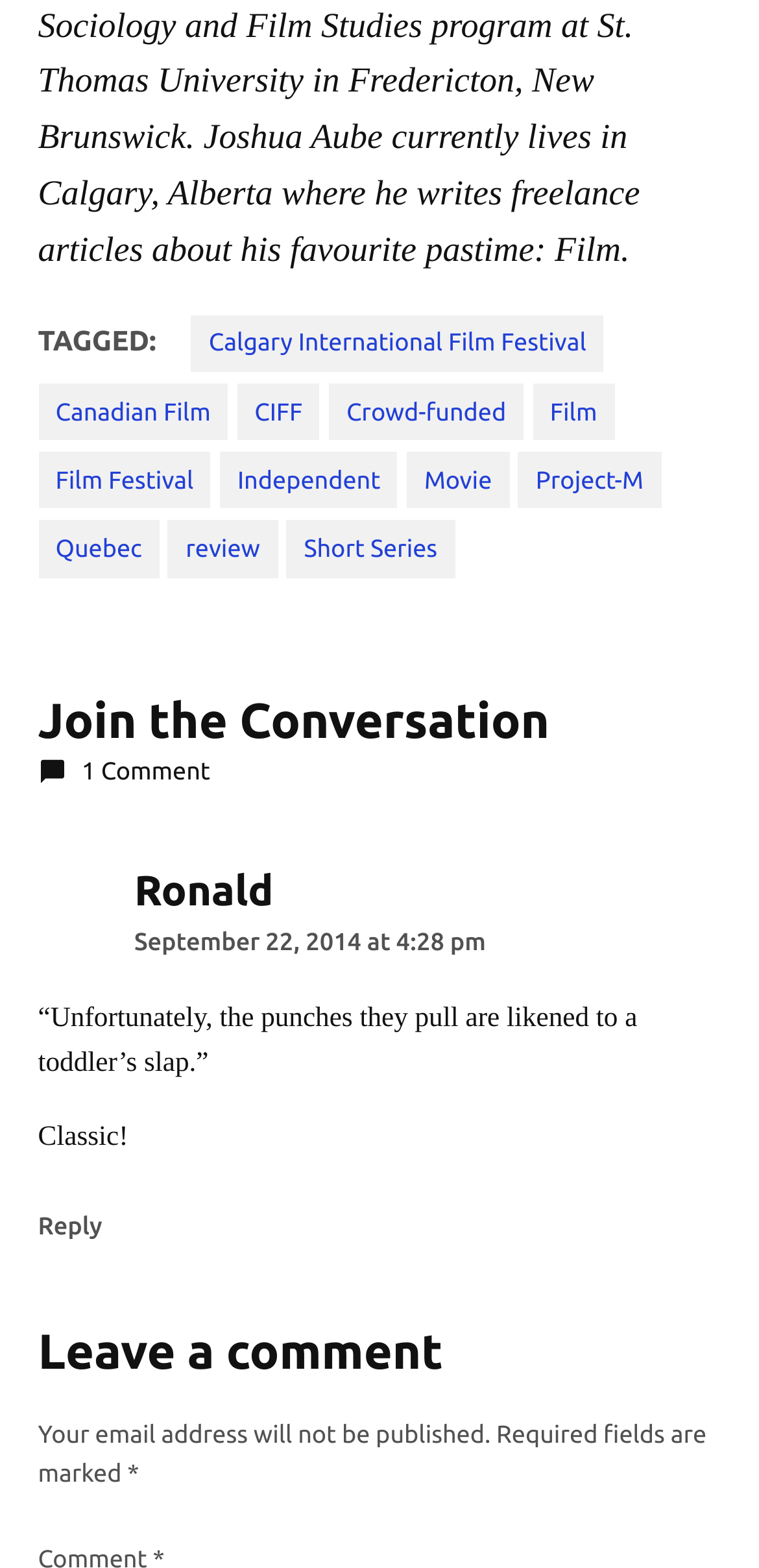Select the bounding box coordinates of the element I need to click to carry out the following instruction: "Click on the link to view the review".

[0.222, 0.332, 0.366, 0.368]